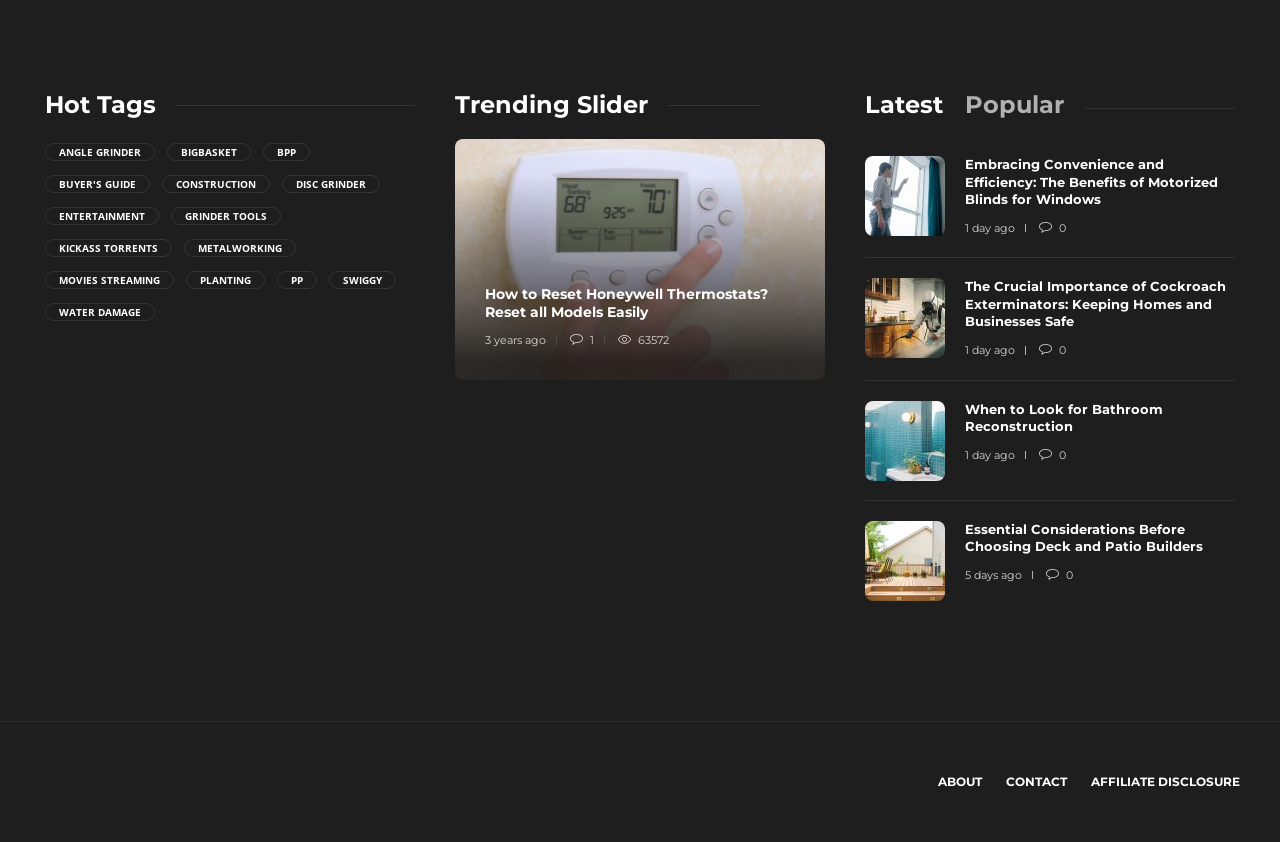Please answer the following question using a single word or phrase: 
What is the category of the link 'BigBasket (10 items)'?

Hot Tags